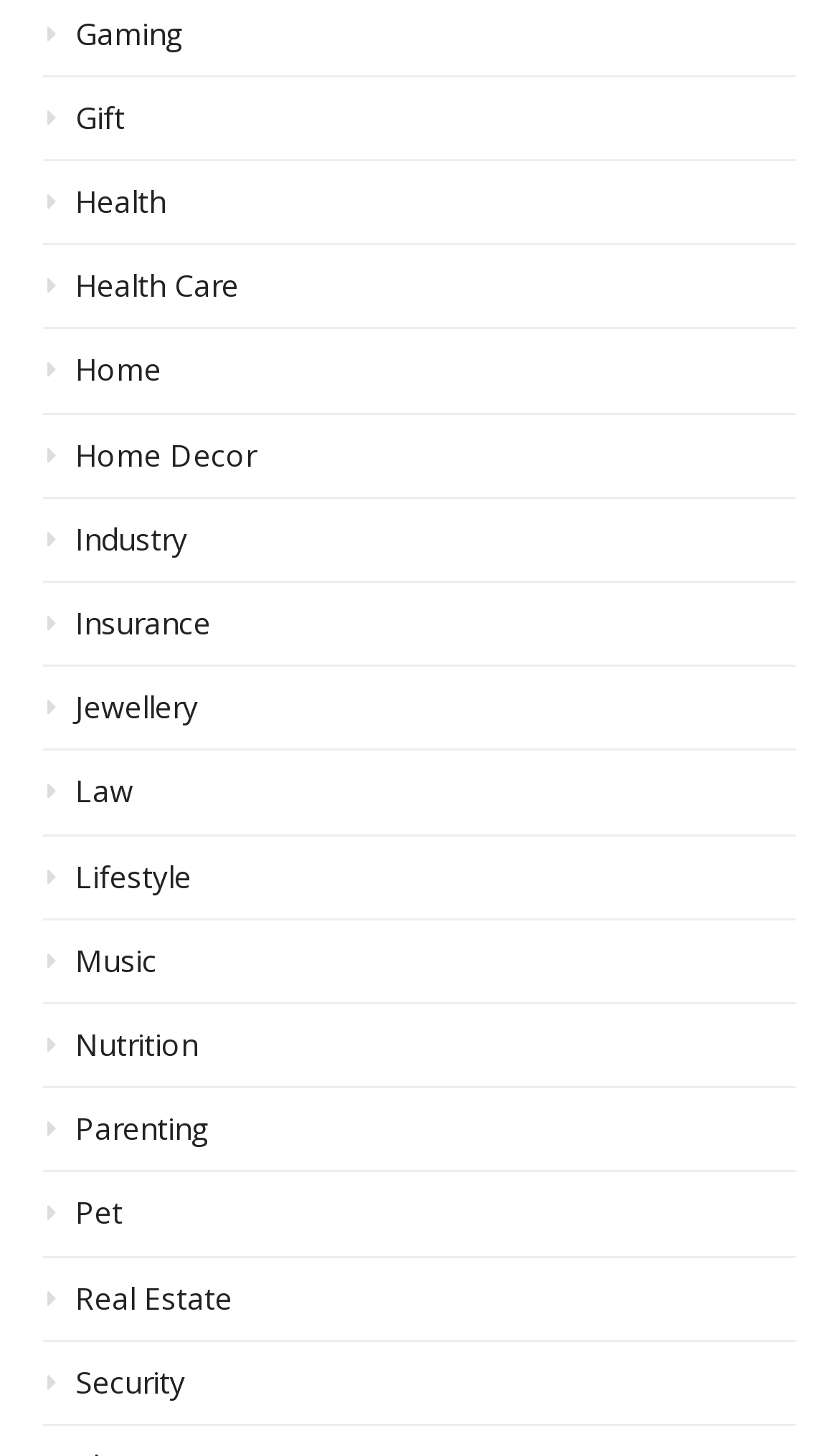Please specify the bounding box coordinates for the clickable region that will help you carry out the instruction: "Learn about Nutrition".

[0.051, 0.705, 0.949, 0.748]